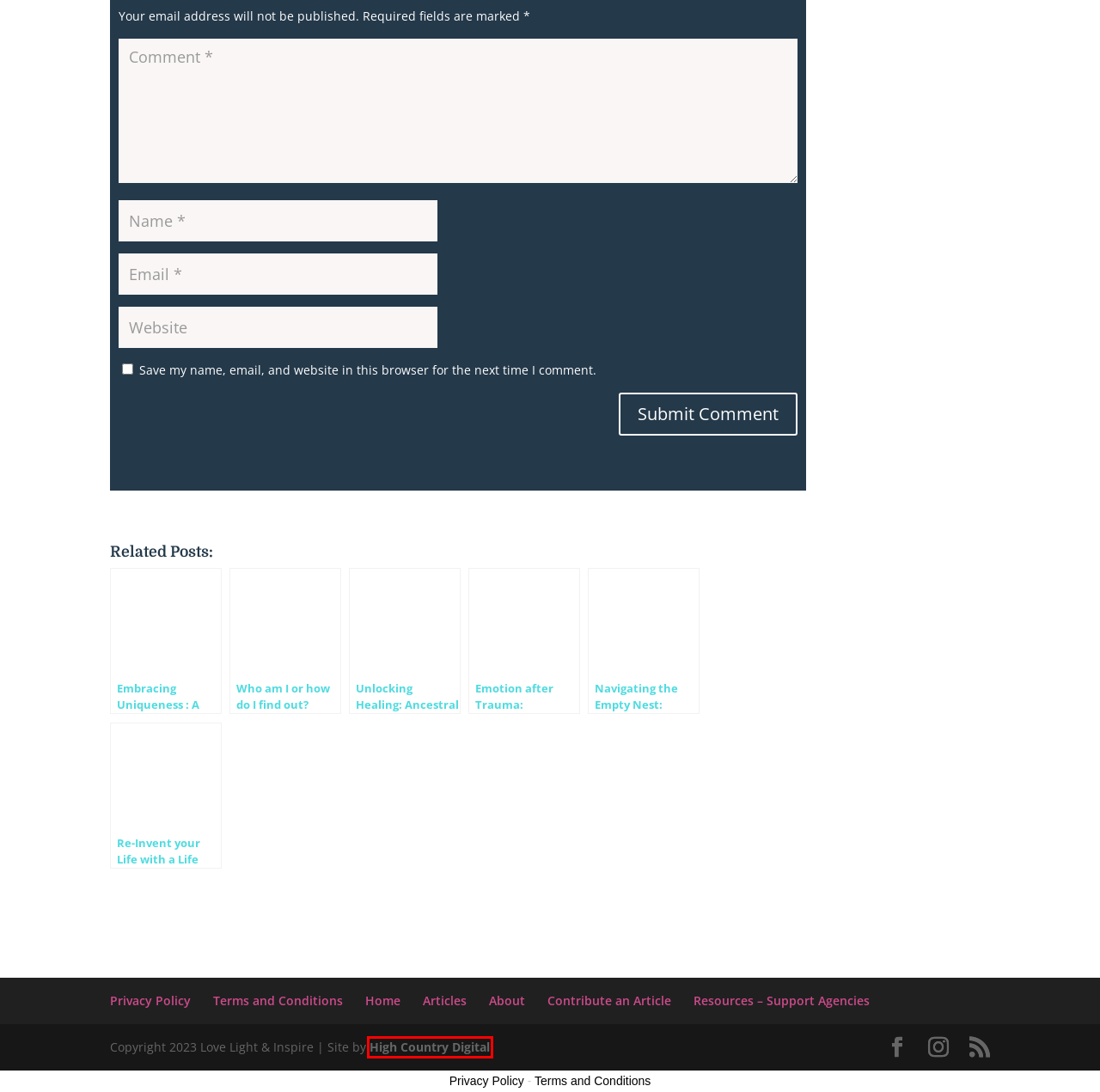You have a screenshot of a webpage with a red bounding box around an element. Choose the best matching webpage description that would appear after clicking the highlighted element. Here are the candidates:
A. Contribute an Article | Love Light & Inspiration
B. Terms and Conditions | Love Light & Inspiration
C. No-Bull, Affordable Websites for Business - High Country Digital
D. Who am I or how do I find out? | Love Light & Inspiration
E. Healing ancestral trauma | Love Light & Inspiration
F. Letting go when kids leaves home.
G. Re-Invent you with a Life Coach | Love Light & Inspiration
H. Resources - Support Agencies | Love Light & Inspiration

C